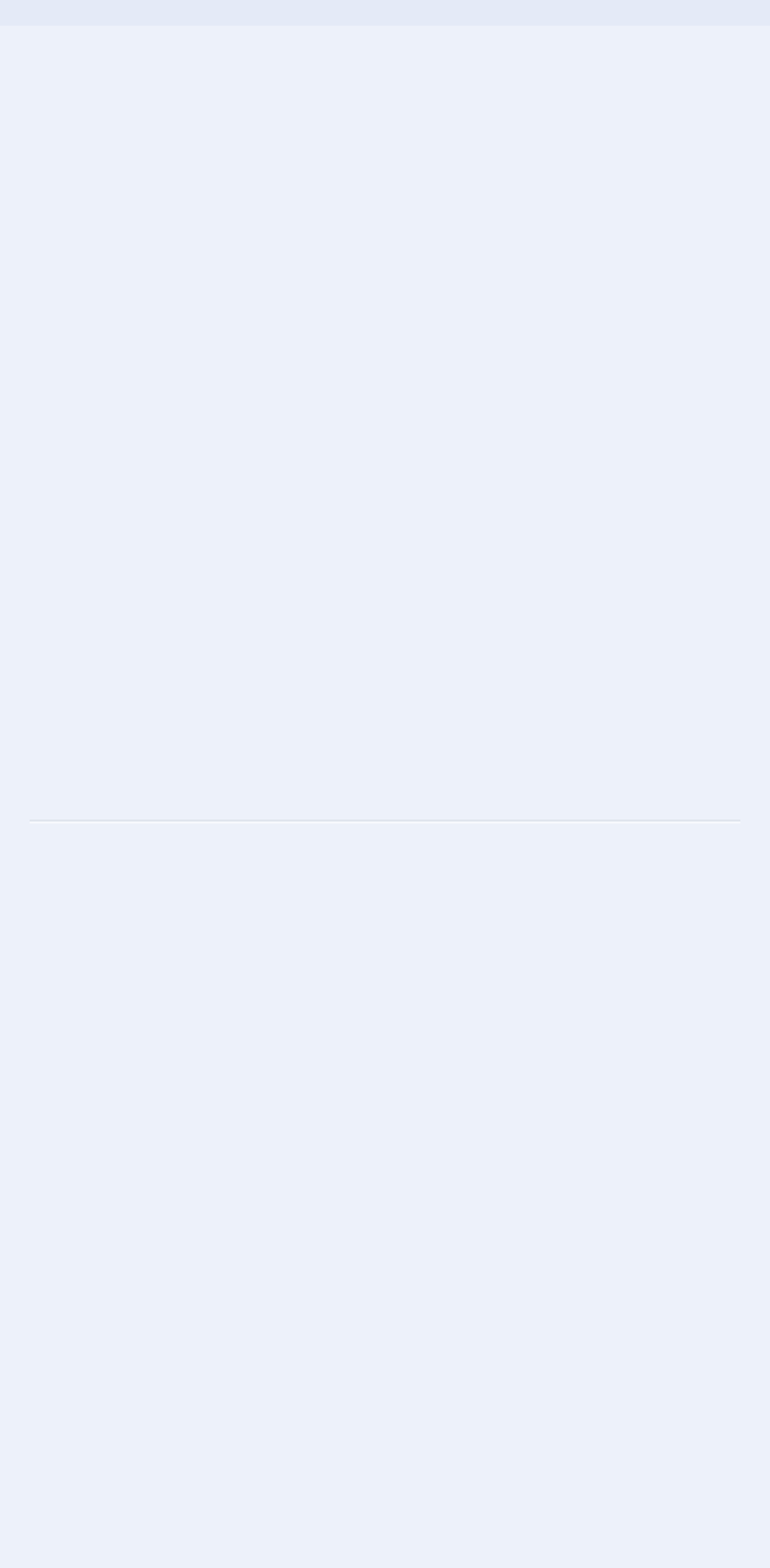What is the first service listed?
Please provide a comprehensive answer based on the information in the image.

I looked at the links under the 'Explore our Services' heading and found that the first service listed is Interior Painting, which has an accompanying image.